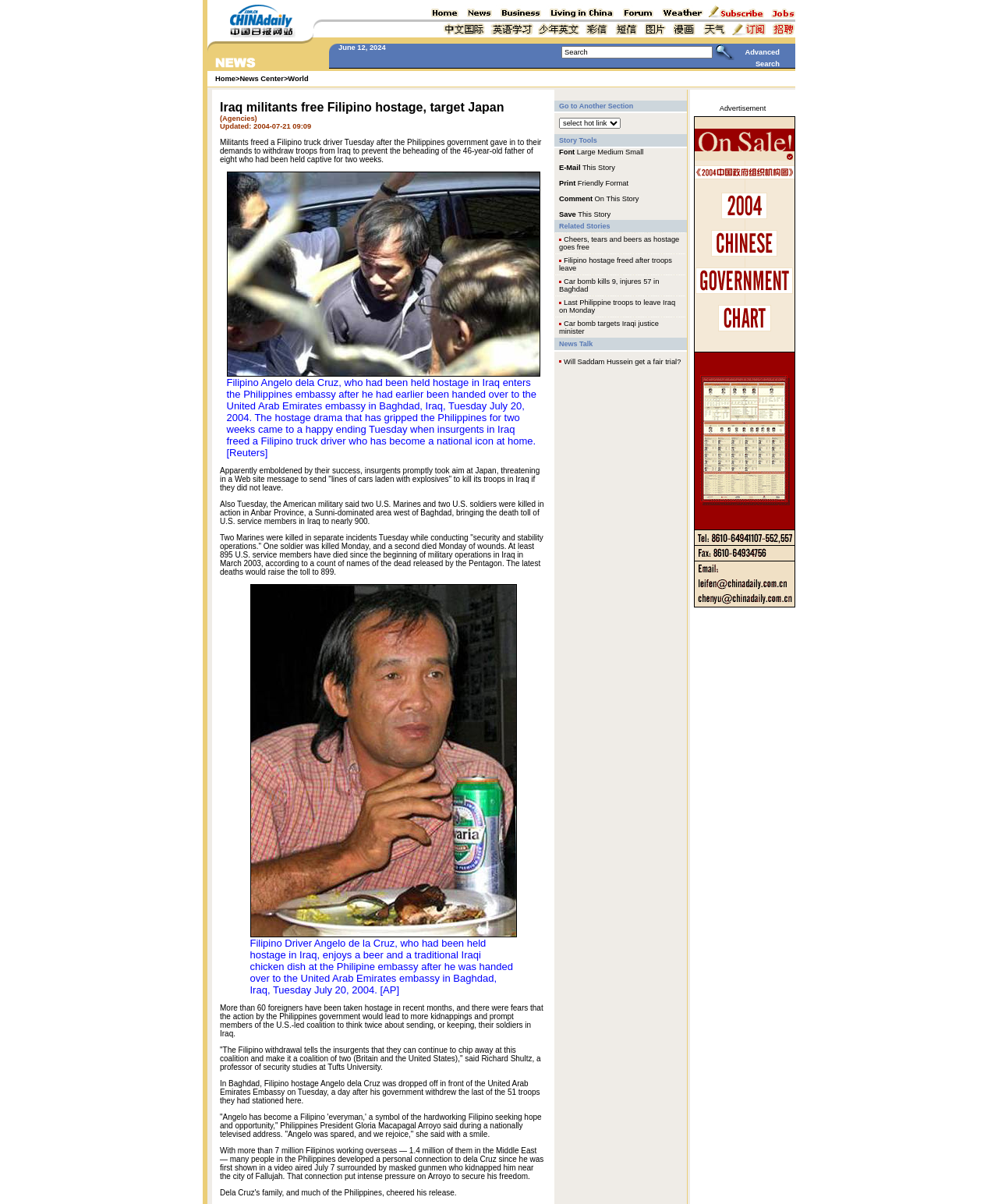Identify the bounding box coordinates of the section to be clicked to complete the task described by the following instruction: "Select an option from the dropdown menu". The coordinates should be four float numbers between 0 and 1, formatted as [left, top, right, bottom].

[0.56, 0.098, 0.622, 0.107]